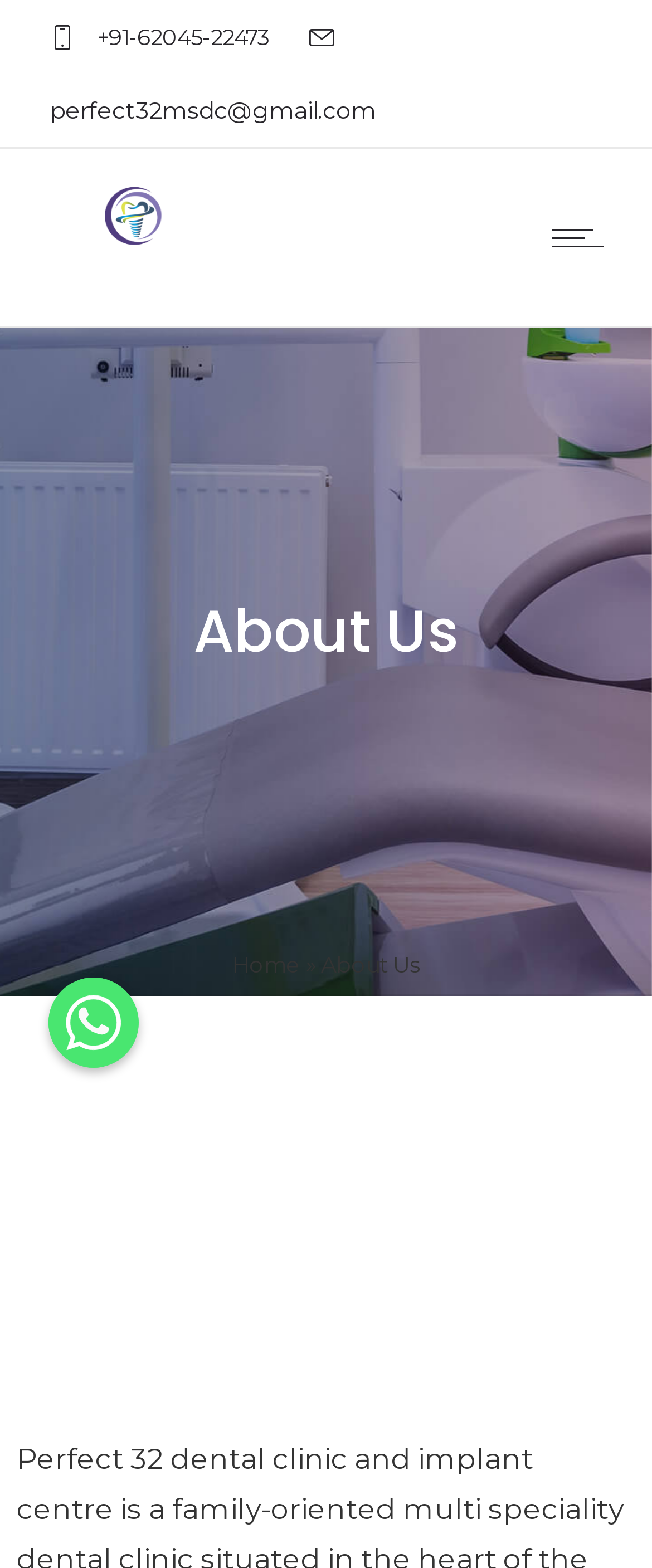Answer the question with a brief word or phrase:
What is the phone number of the dental clinic?

+91-62045-22473